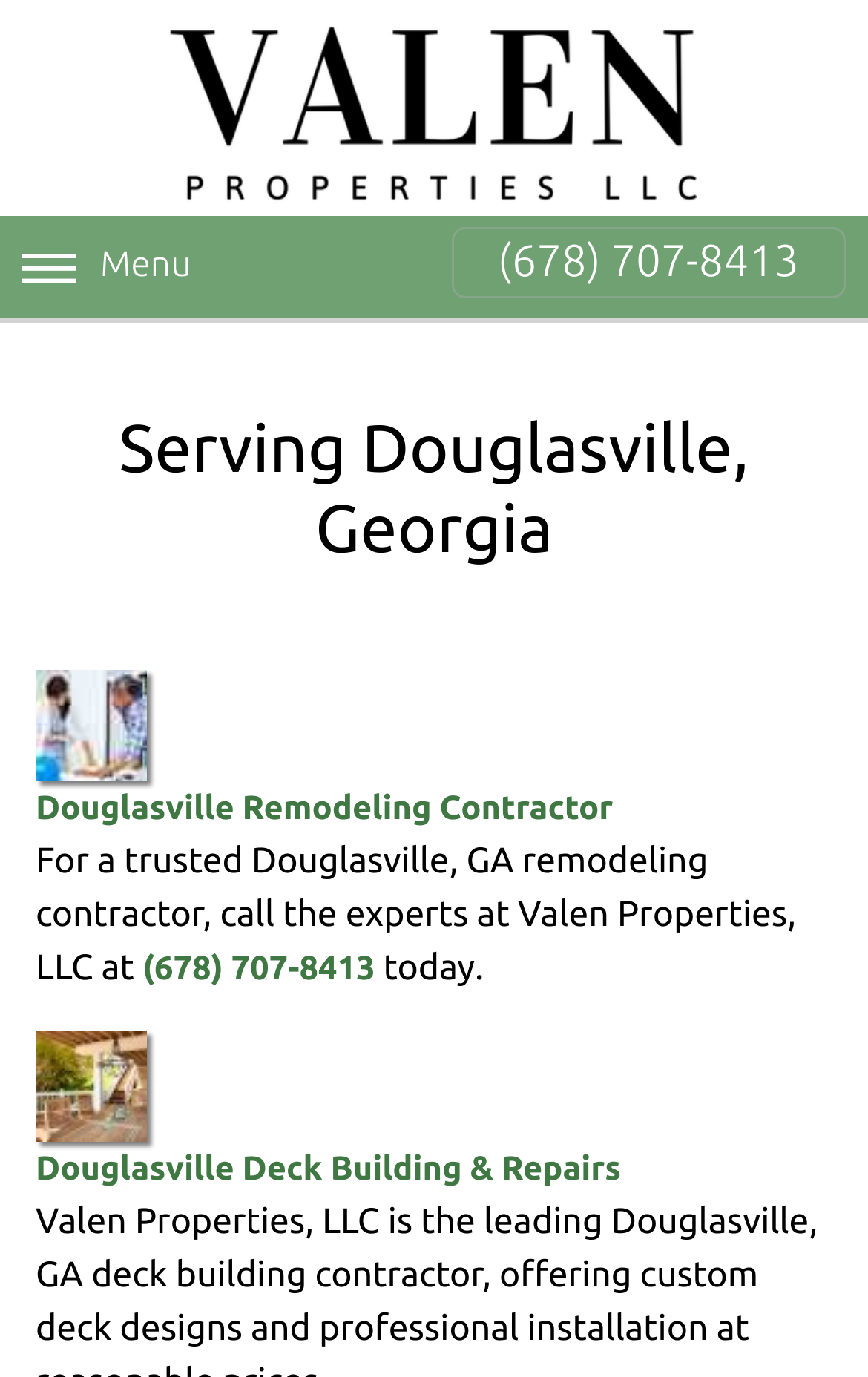Kindly respond to the following question with a single word or a brief phrase: 
What is the location served by Valen Properties, LLC?

Douglasville, Georgia